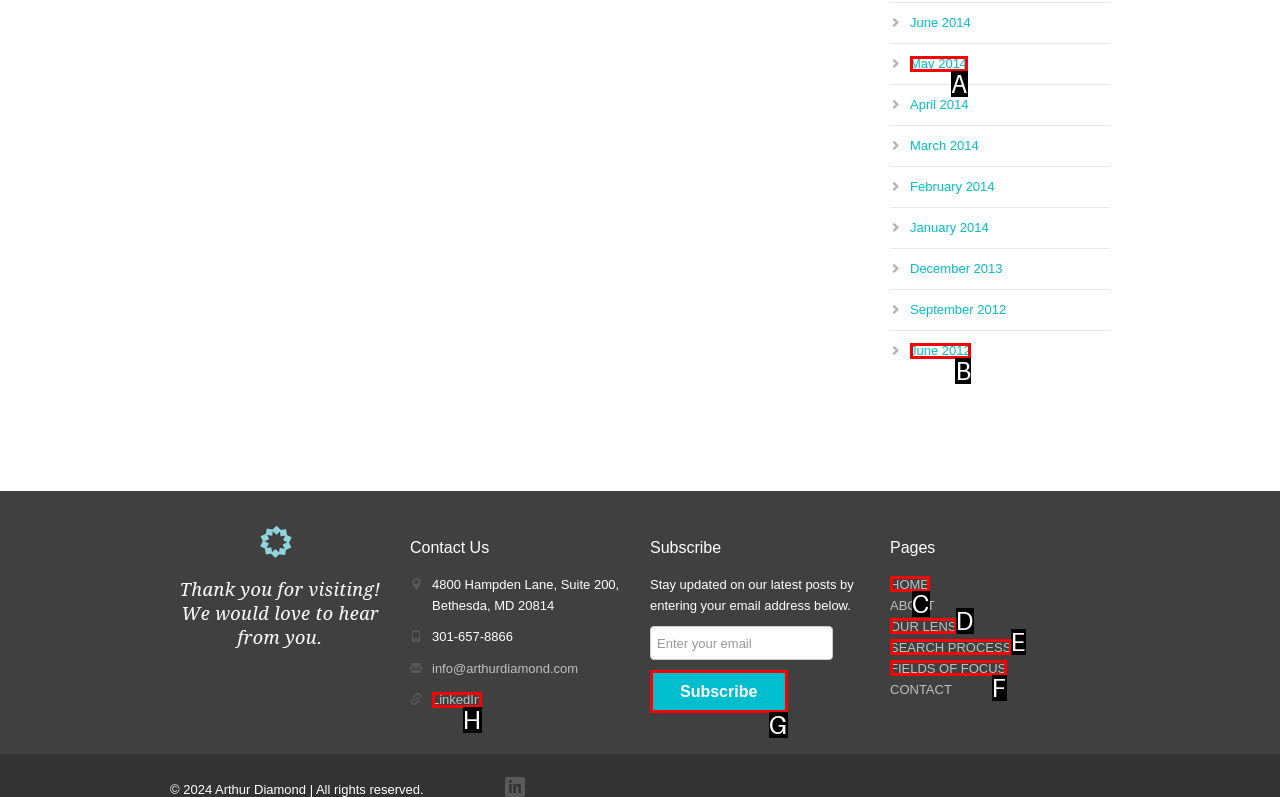Point out the option that aligns with the description: Fields of Focus
Provide the letter of the corresponding choice directly.

F